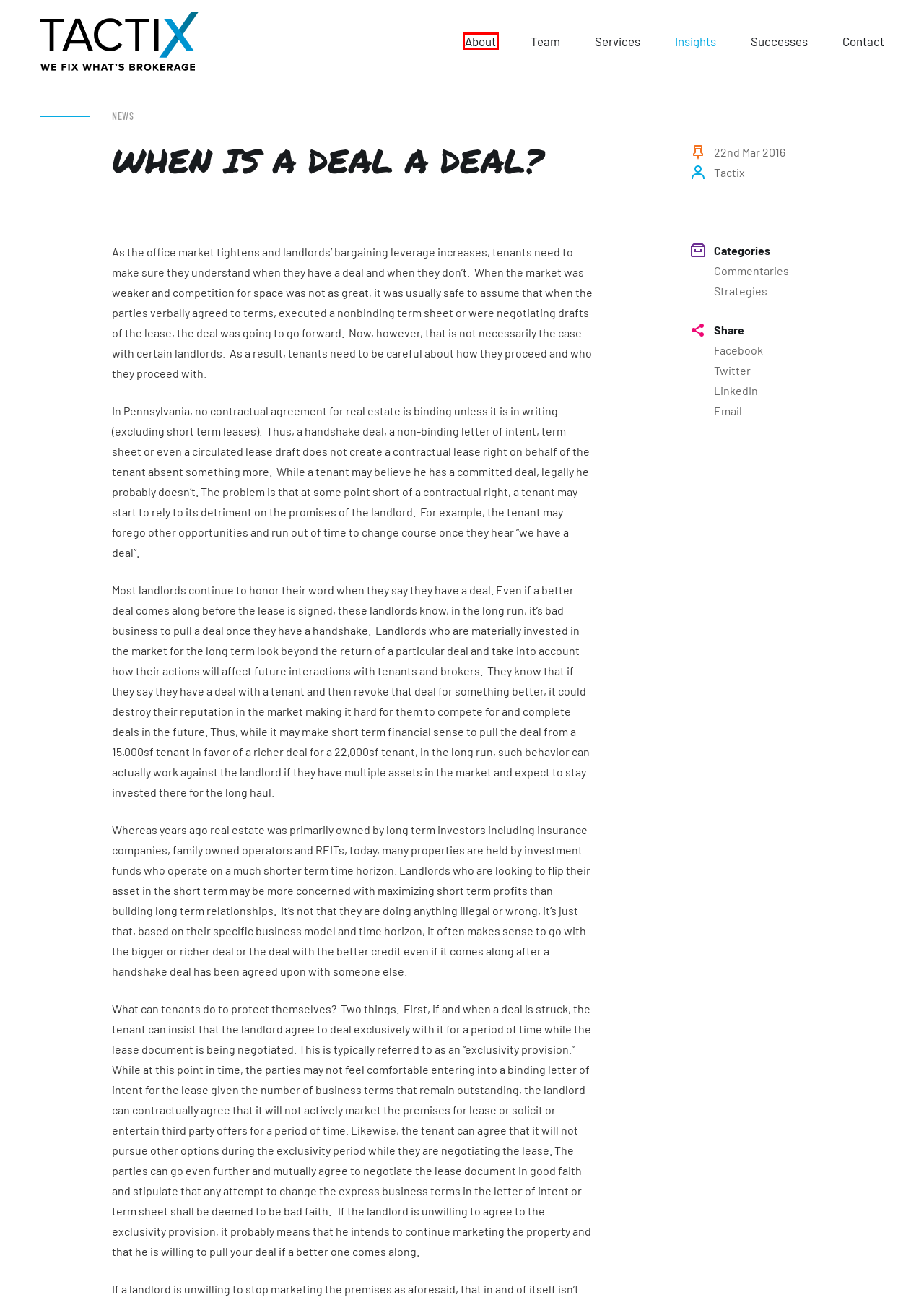Analyze the screenshot of a webpage with a red bounding box and select the webpage description that most accurately describes the new page resulting from clicking the element inside the red box. Here are the candidates:
A. A Better Brokerage Model - Tactix Real Estate Advisors
B. Team - Tactix Real Estate Advisors
C. Contact Tactix - Tactix Real Estate Advisors
D. Home - Tactix Real Estate Advisors
E. Commentaries Archives - Tactix Real Estate Advisors
F. Services - Tactix Real Estate Advisors
G. Strategies Archives - Tactix Real Estate Advisors
H. Tactix Knowledge Lab - Tactix Real Estate Advisors

A